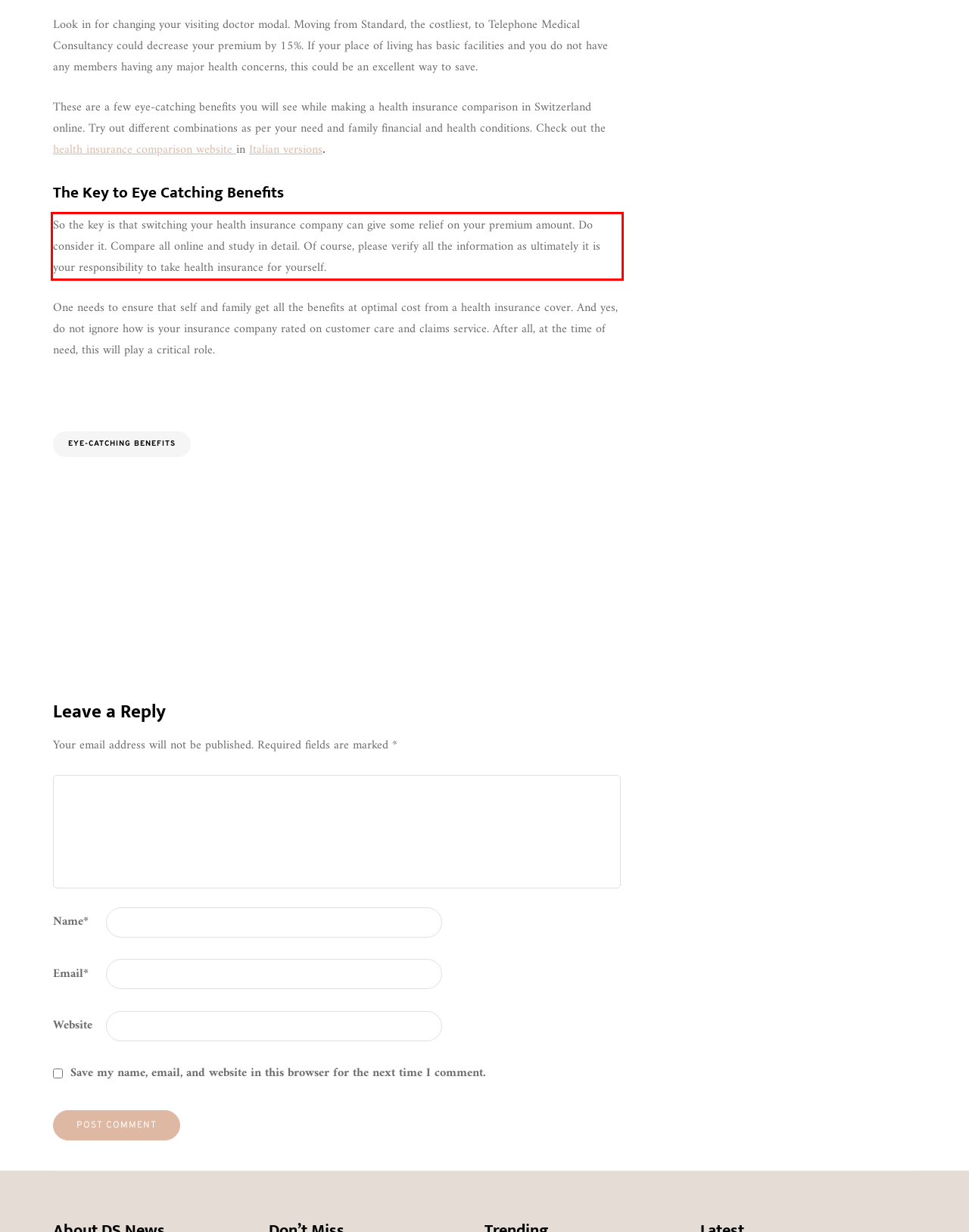Examine the webpage screenshot, find the red bounding box, and extract the text content within this marked area.

So the key is that switching your health insurance company can give some relief on your premium amount. Do consider it. Compare all online and study in detail. Of course, please verify all the information as ultimately it is your responsibility to take health insurance for yourself.